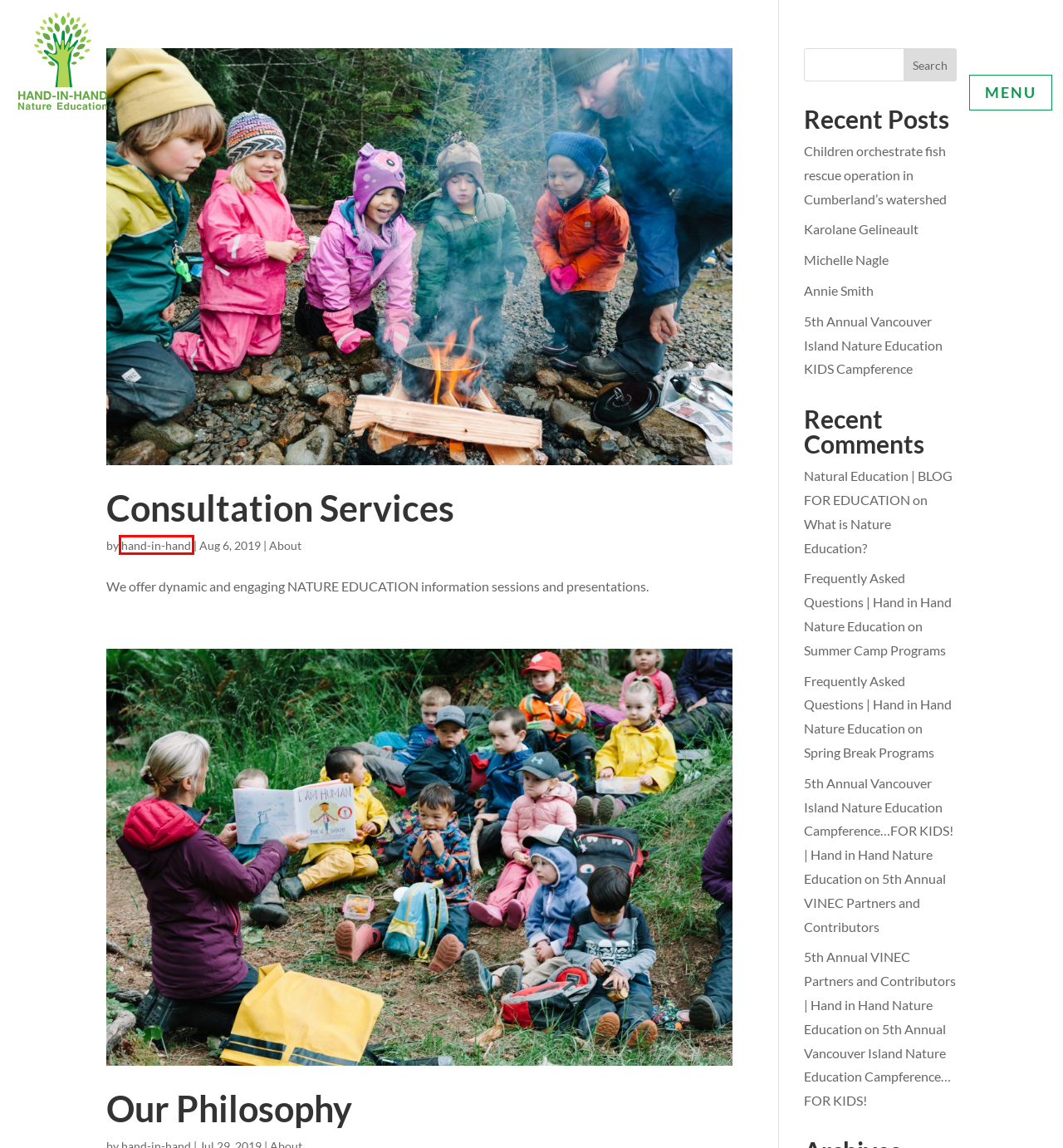You are provided with a screenshot of a webpage where a red rectangle bounding box surrounds an element. Choose the description that best matches the new webpage after clicking the element in the red bounding box. Here are the choices:
A. 5th Annual Vancouver Island Nature Education Campference...FOR KIDS! - Hand in Hand Nature Education
B. April 2023 - Hand in Hand Nature Education
C. 5th Annual VINEC Partners and Contributors - Hand in Hand Nature Education
D. hand-in-hand, Author at Hand in Hand Nature Education
E. Consultation Services - Hand in Hand Nature Education
F. Natural Education | Education & Hobby
G. Spring Break Programs - Hand in Hand Nature Education
H. Michelle Nagle - Hand in Hand Nature Education

D